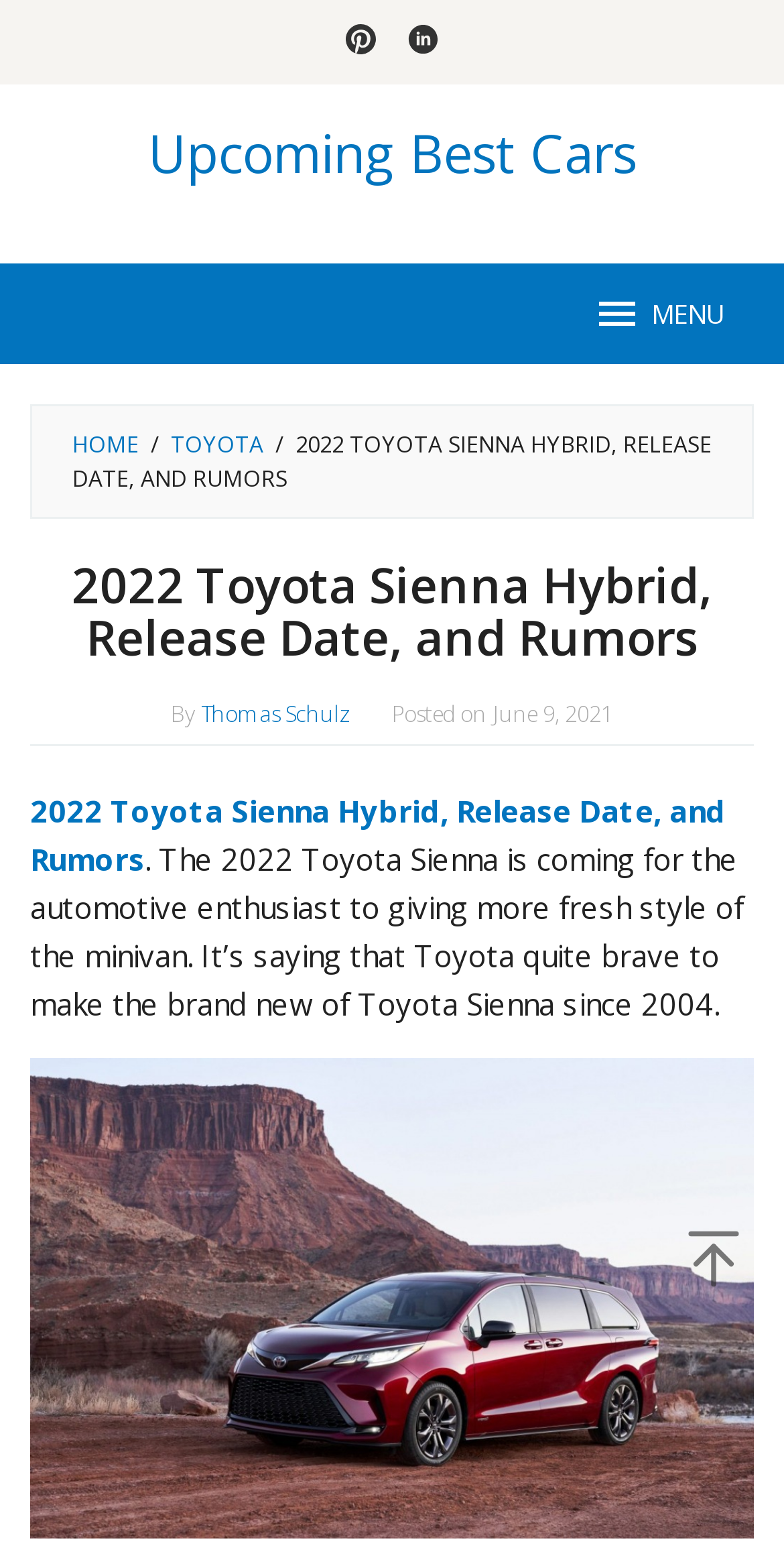Give an in-depth explanation of the webpage layout and content.

The webpage is about the 2022 Toyota Sienna Hybrid, its release date, and rumors. At the top left corner, there is a "Skip to content" link. On the top right corner, there are social media links to Pinterest and Linkedin, followed by a "Upcoming Best Cars" link. Next to it, there is a "MENU" link. 

Below these links, there is a navigation menu with "HOME" and "TOYOTA" links, separated by a "/" static text. The main title "2022 TOYOTA SIENNA HYBRID, RELEASE DATE, AND RUMORS" is displayed prominently. 

Under the title, there is a header section with the same title, followed by the author's name "Thomas Schulz" and the posting date "June 9, 2021". Below this section, there is a brief introduction to the 2022 Toyota Sienna, stating that it will bring a fresh style to the minivan market. 

A link to the same title "2022 Toyota Sienna Hybrid, Release Date, and Rumors" is placed below the introduction. Further down, there is a link to "2022 Toyota Sienna Engine" accompanied by an image with the same title.